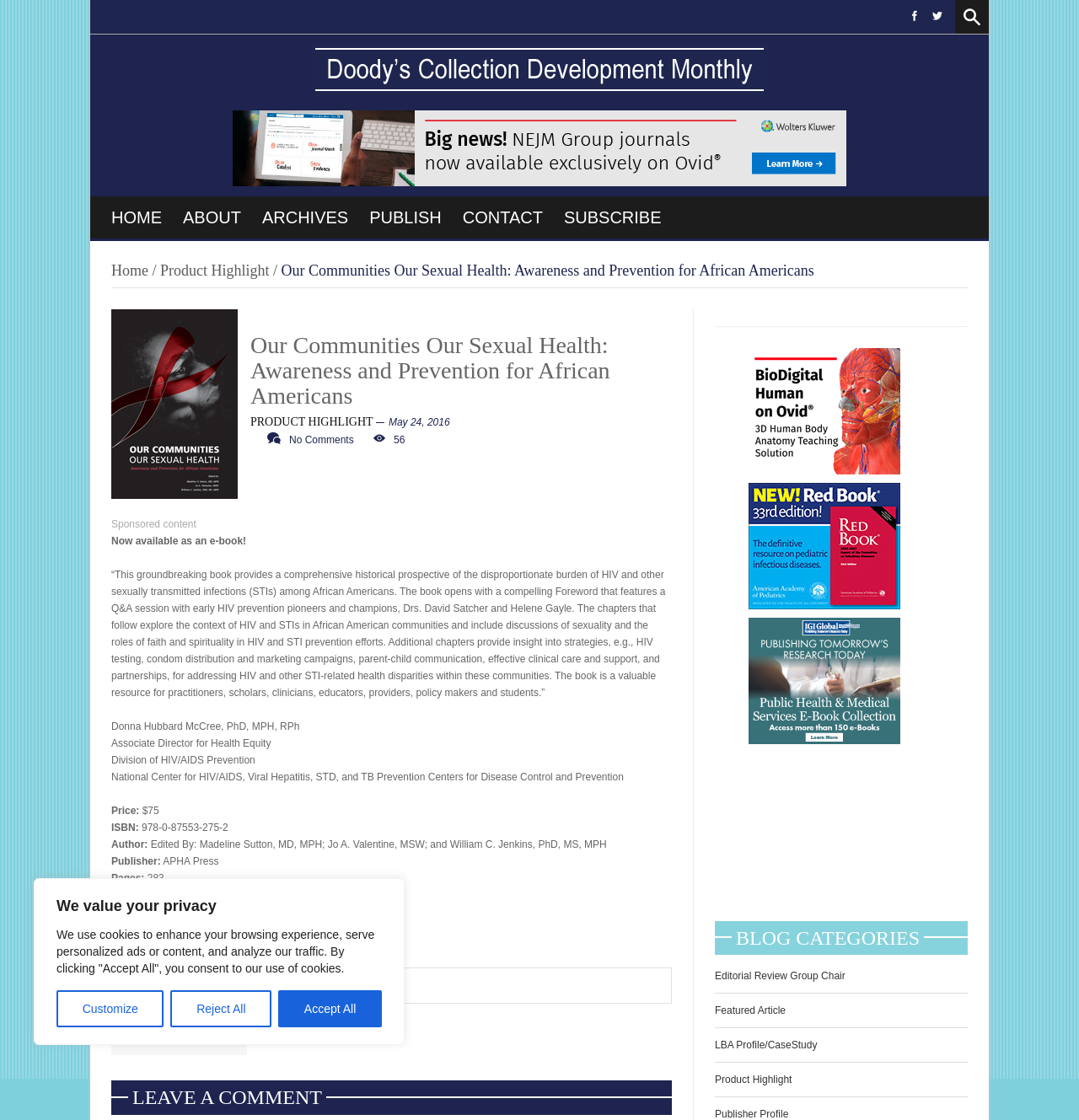Provide a one-word or one-phrase answer to the question:
What is the name of the publisher of the book?

APHA Press